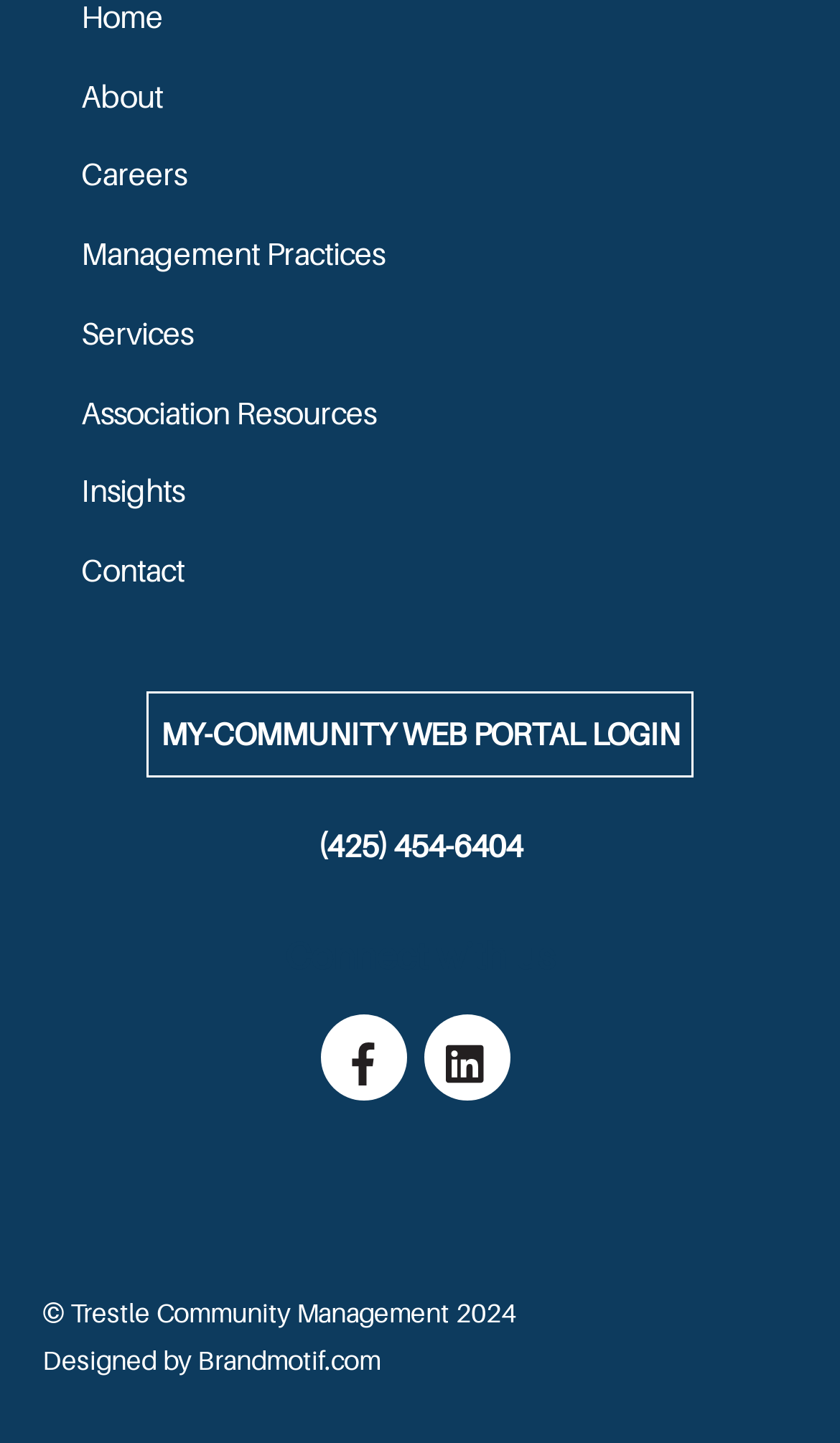Find the bounding box coordinates of the clickable region needed to perform the following instruction: "Register for the challenge". The coordinates should be provided as four float numbers between 0 and 1, i.e., [left, top, right, bottom].

None